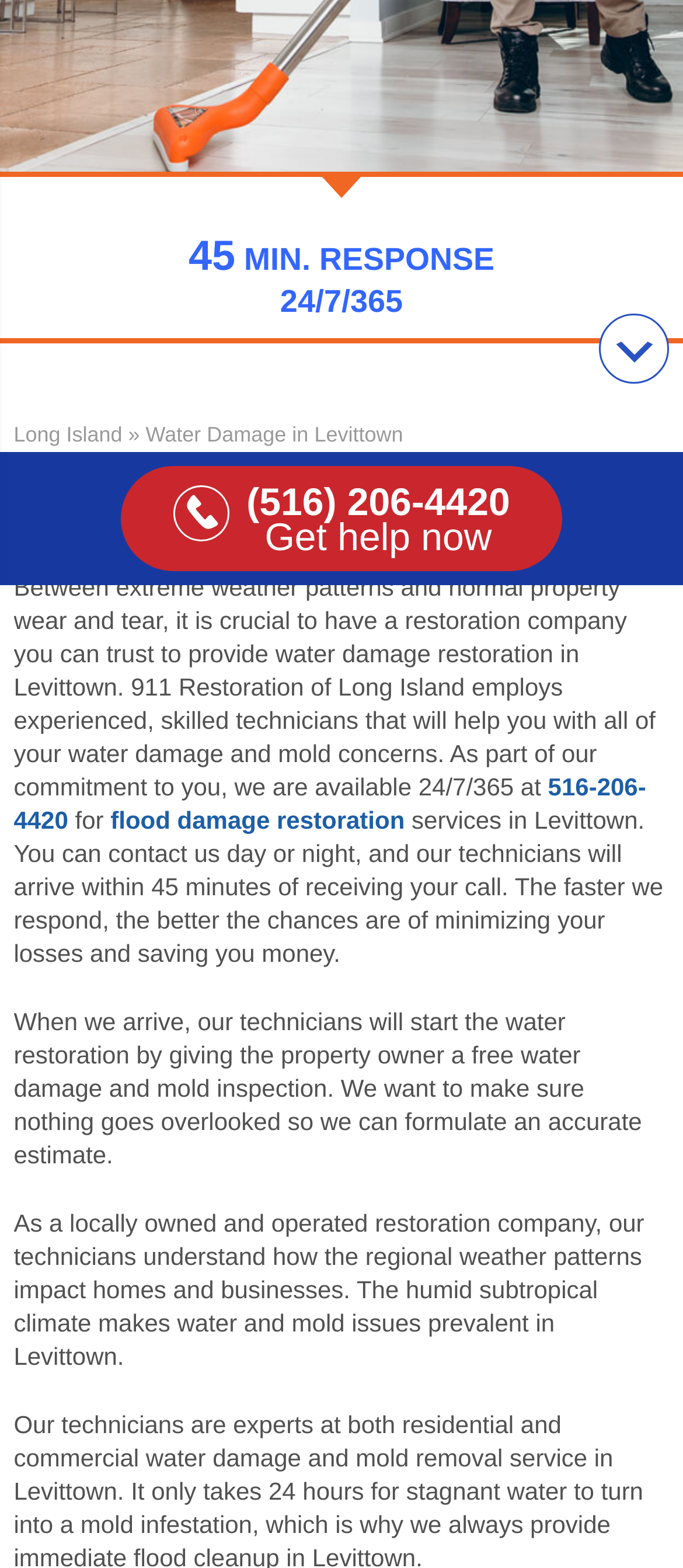Given the description of the UI element: "Professional Sign Language Interpreting", predict the bounding box coordinates in the form of [left, top, right, bottom], with each value being a float between 0 and 1.

None